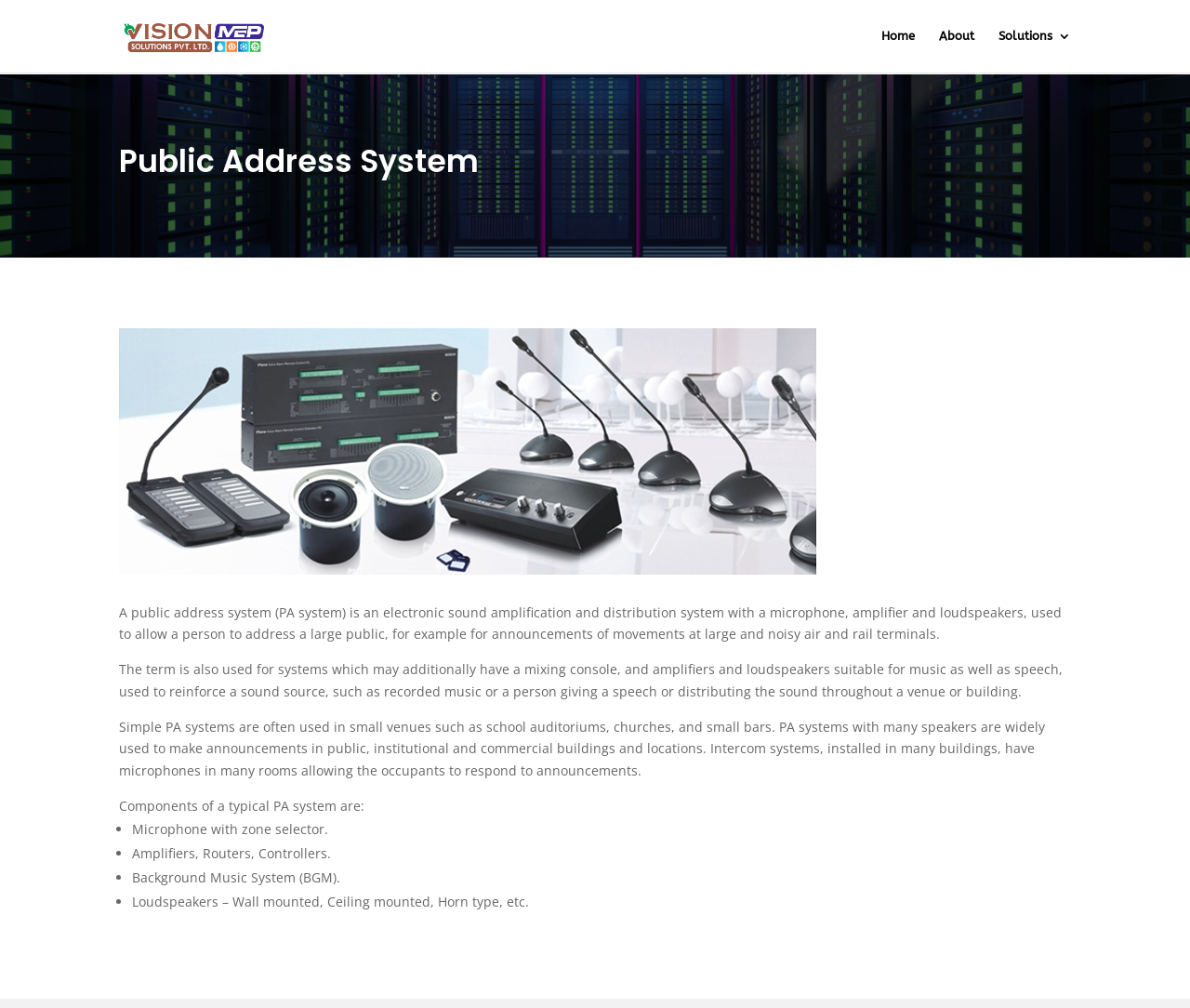Where are PA systems widely used?
Answer the question with a thorough and detailed explanation.

According to the webpage, PA systems with many speakers are widely used to make announcements in public, institutional and commercial buildings and locations.